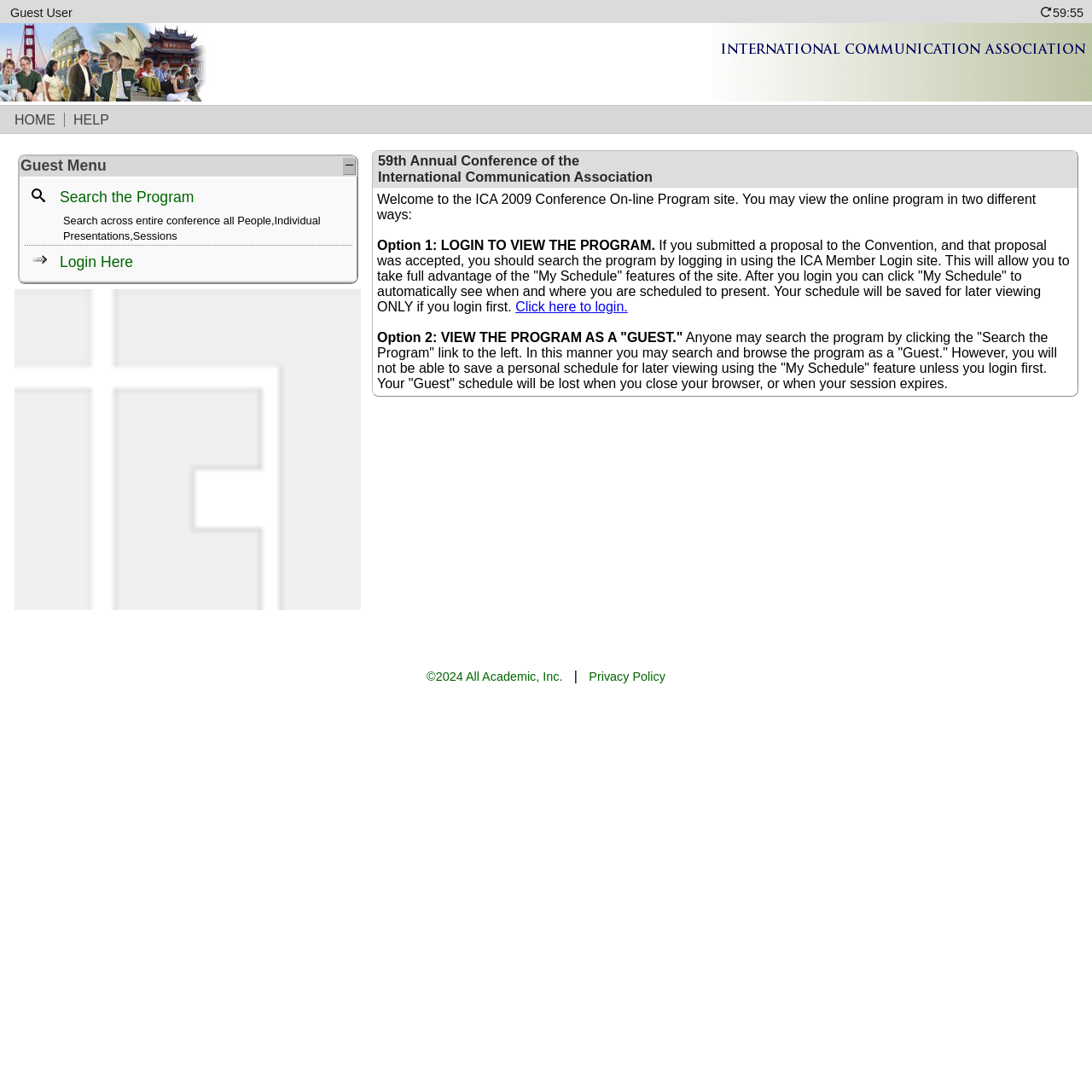Using the description: "Privacy Policy", determine the UI element's bounding box coordinates. Ensure the coordinates are in the format of four float numbers between 0 and 1, i.e., [left, top, right, bottom].

[0.539, 0.613, 0.609, 0.626]